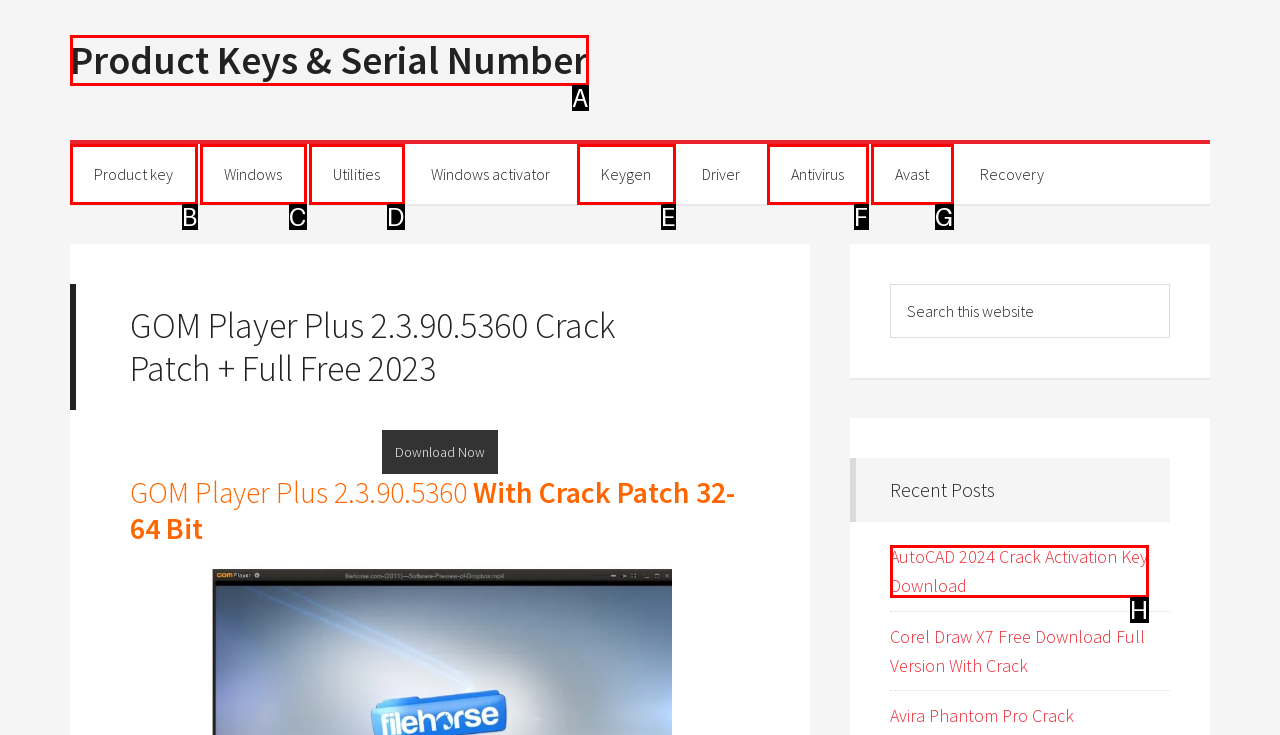Identify the HTML element that best fits the description: Product Keys & Serial Number. Respond with the letter of the corresponding element.

A